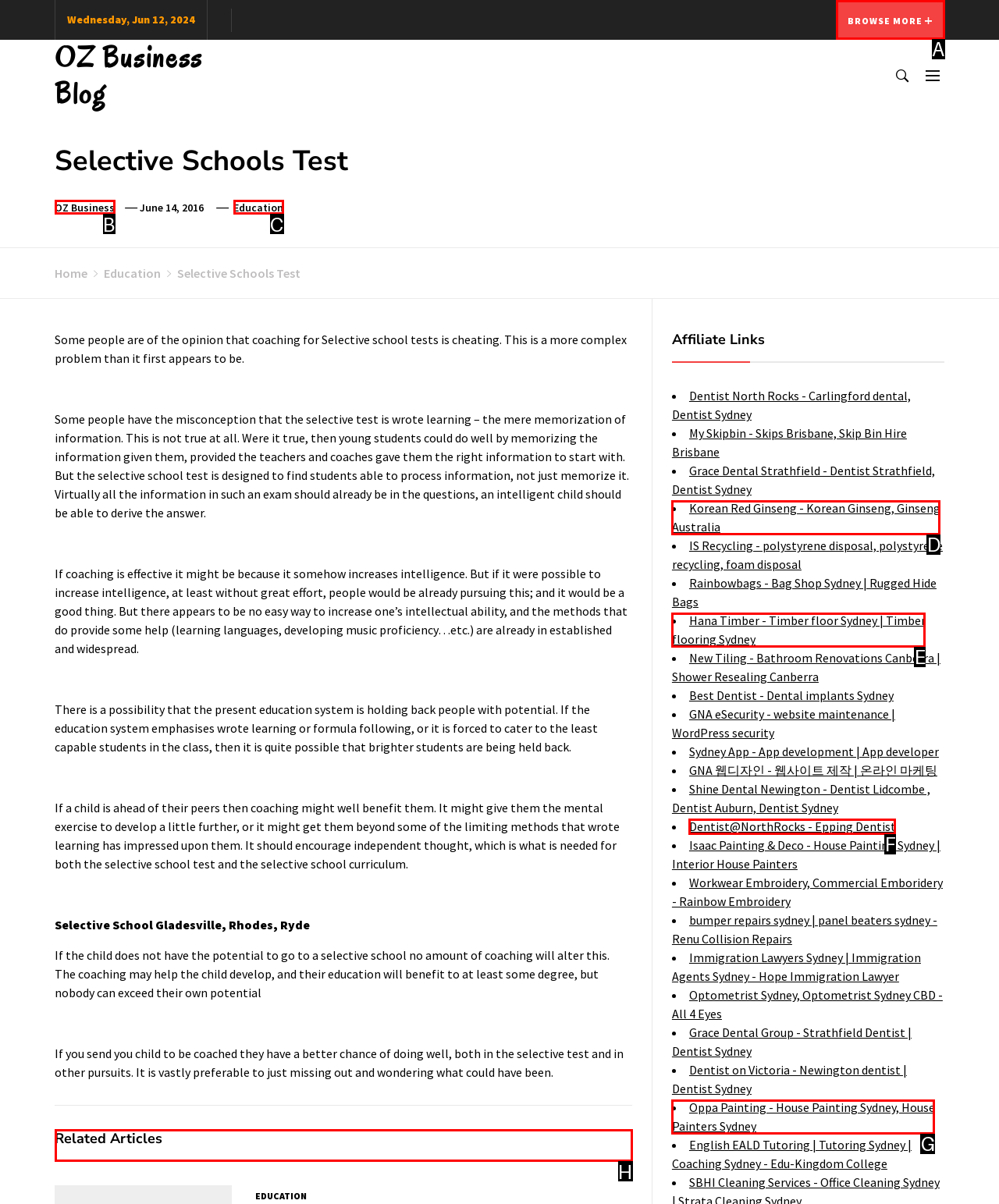Determine the right option to click to perform this task: View related articles
Answer with the correct letter from the given choices directly.

H